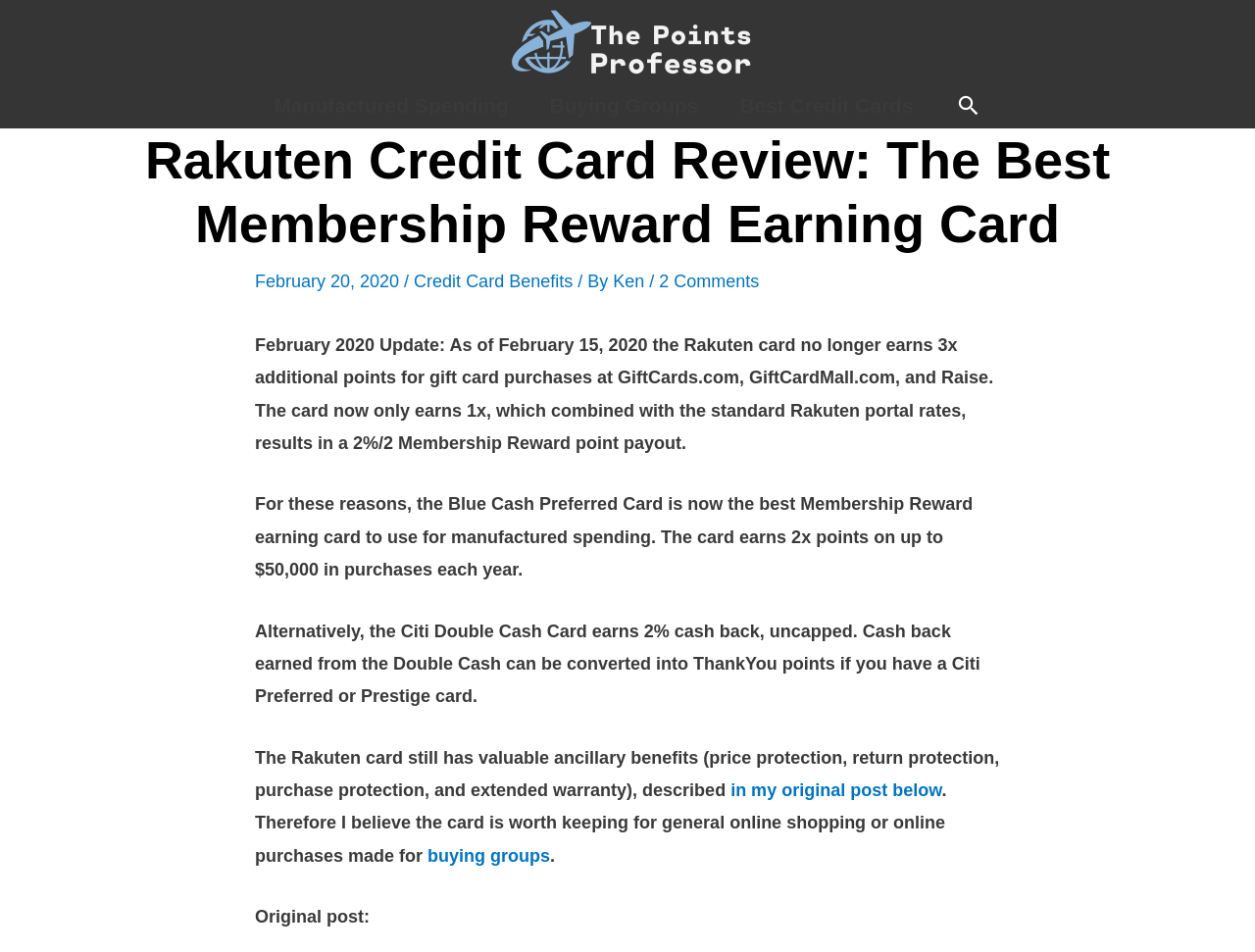Predict the bounding box coordinates of the UI element that matches this description: "Services". The coordinates should be in the format [left, top, right, bottom] with each value between 0 and 1.

None